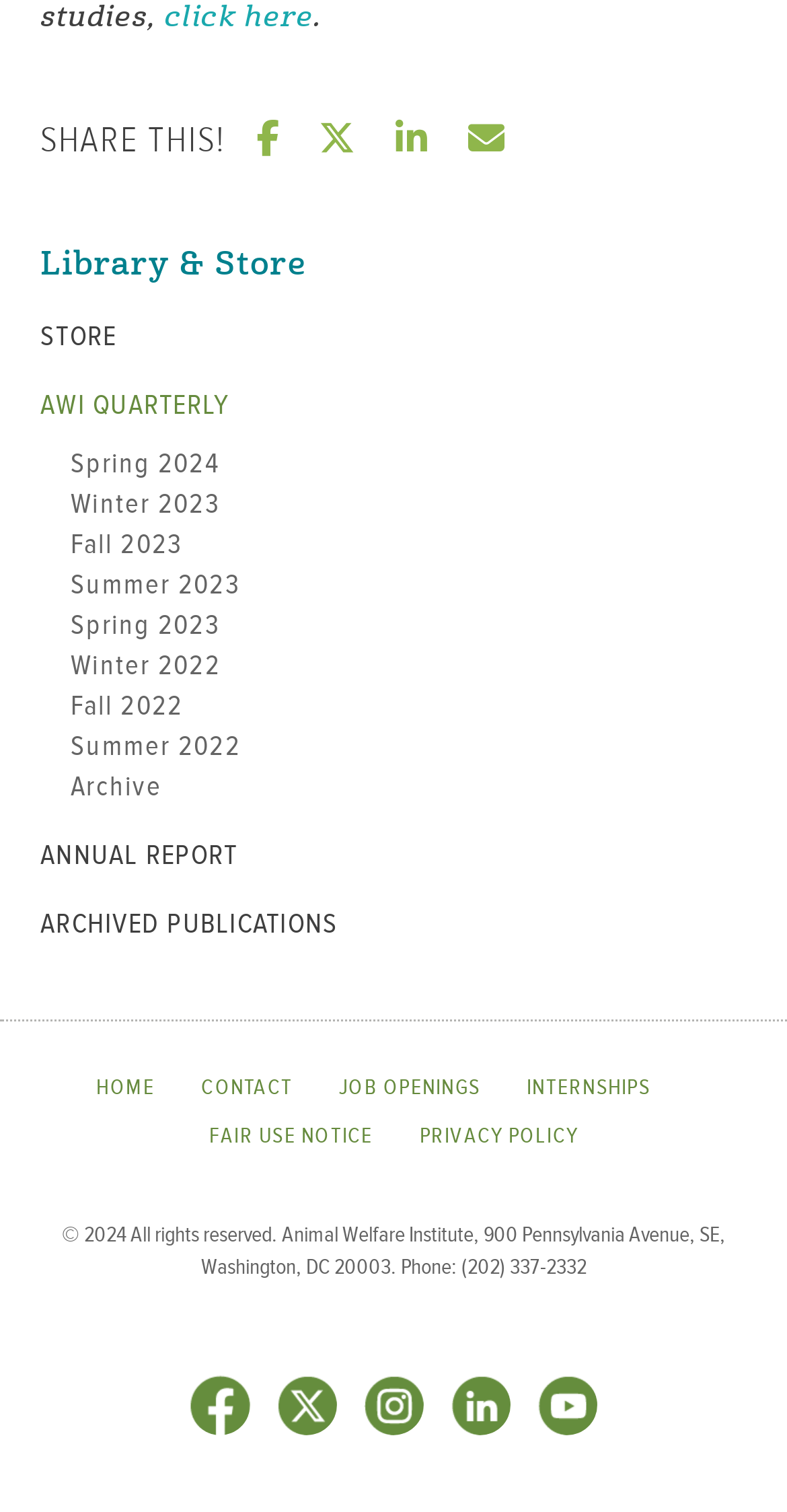What is the phone number of the Animal Welfare Institute?
Please provide a single word or phrase answer based on the image.

(202) 337-2332